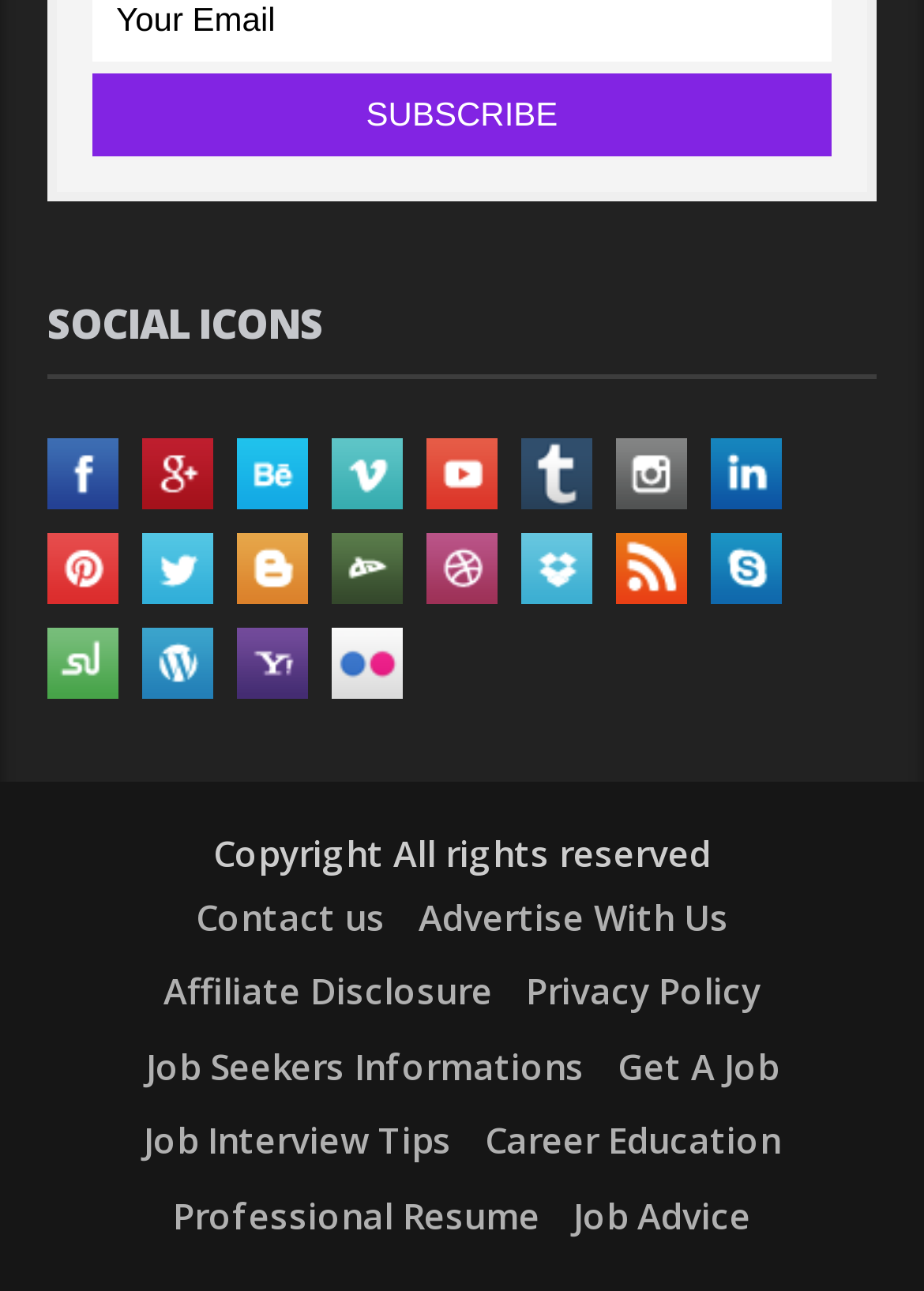Please locate the clickable area by providing the bounding box coordinates to follow this instruction: "Enter your email".

[0.126, 0.0, 0.298, 0.03]